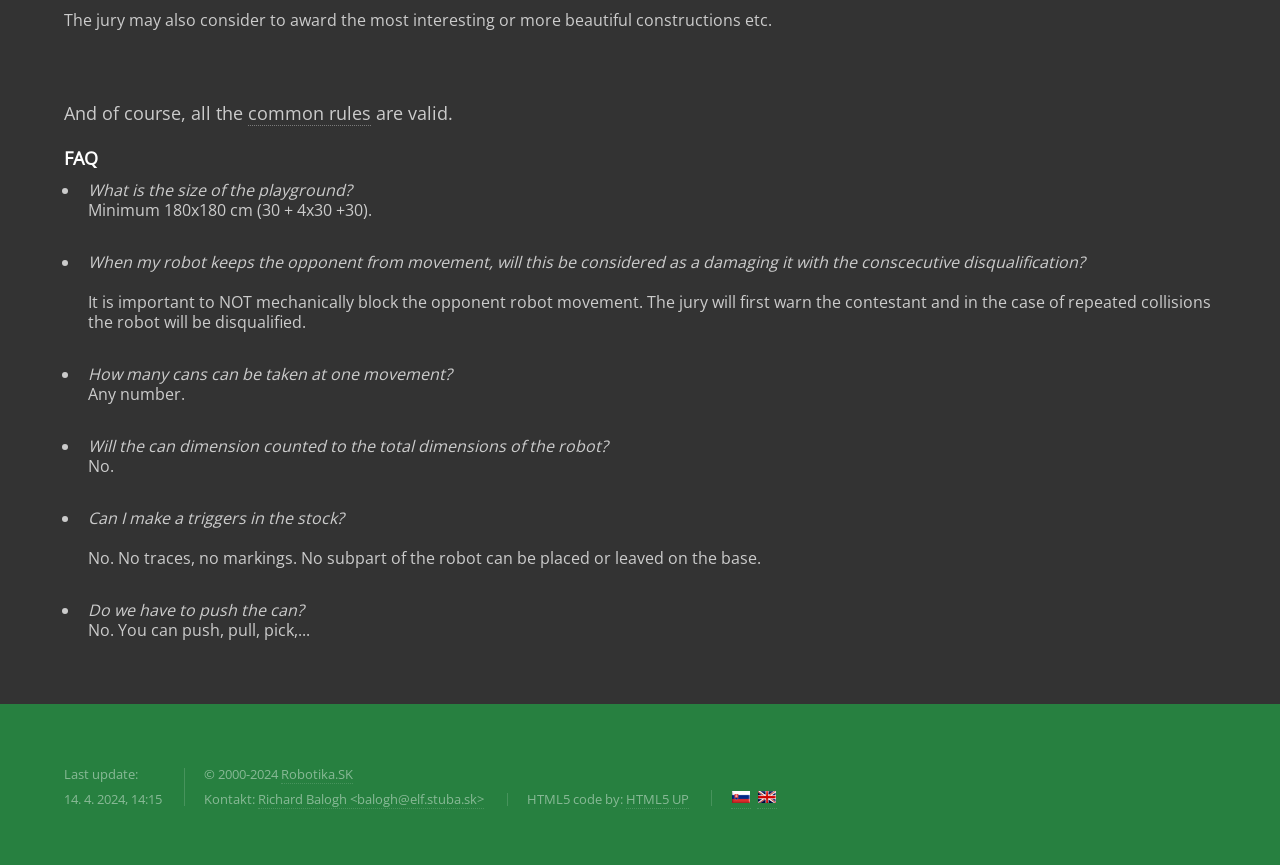Look at the image and give a detailed response to the following question: How many cans can be taken at one movement?

According to the FAQ section, there is no limit to the number of cans that can be taken at one movement, as the answer explicitly states 'Any number'.